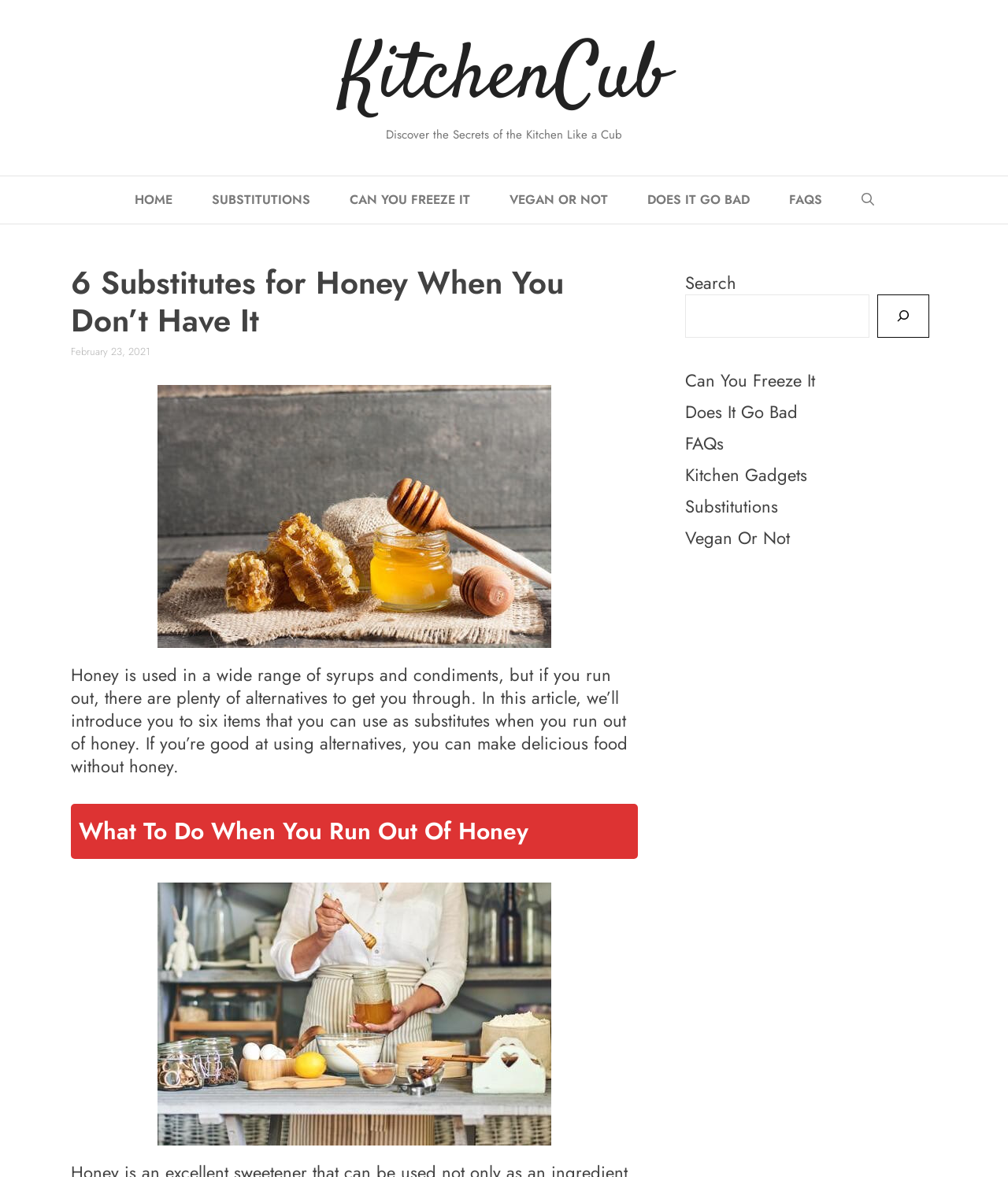Please examine the image and answer the question with a detailed explanation:
What is the date of the article?

The date of the article can be found below the main heading, where it says 'February 23, 2021'.